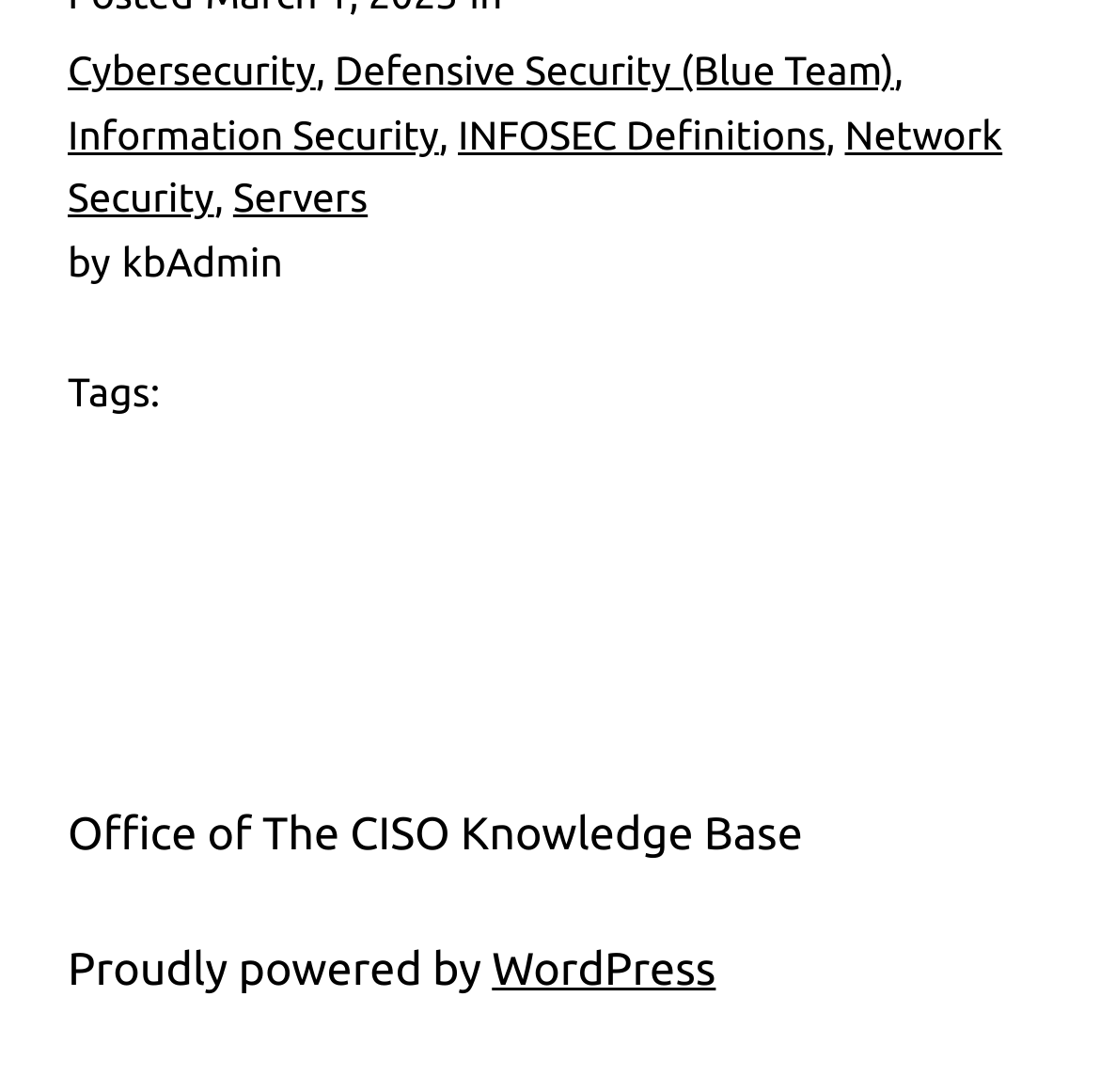Reply to the question with a single word or phrase:
How many subcategories are listed under 'Information Security'?

2